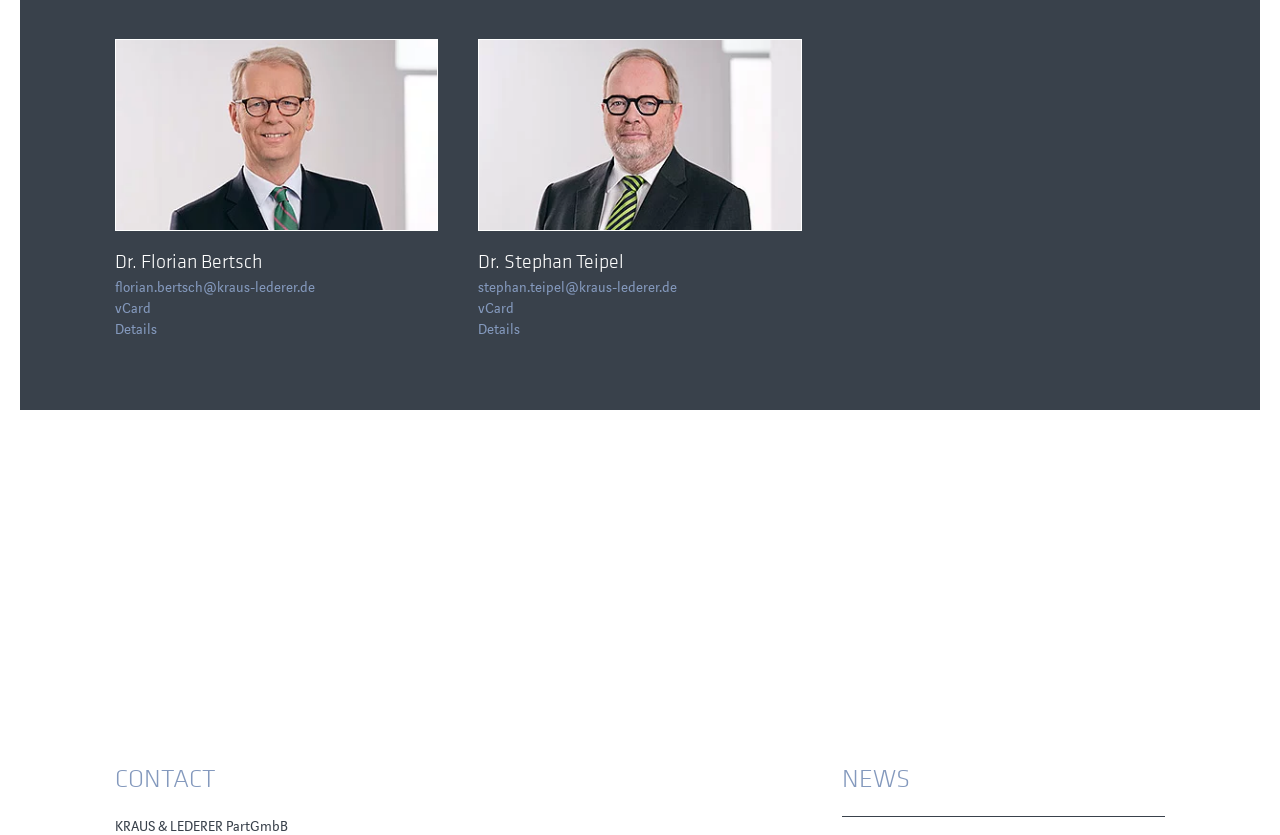What is the profession of Dr. Florian Bertsch?
Please respond to the question with as much detail as possible.

Based on the webpage, Dr. Florian Bertsch's profession is Patentanwalt, which is mentioned in the link element with the text 'DR. FLORIAN BERTSCH Dipl.-Phys., Patentanwalt, Partner European Patent and Trademark Attorney Personne Qualifée en Proprieté Industrielle UPC Representative'.